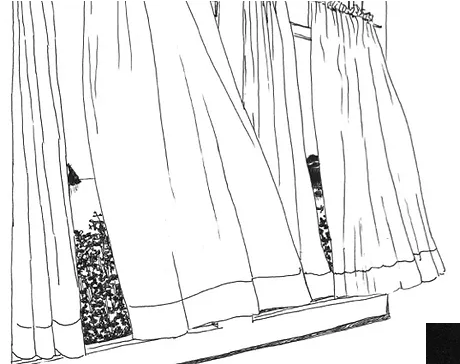Give a short answer to this question using one word or a phrase:
What is the possible context of the artwork?

event or ensemble performance